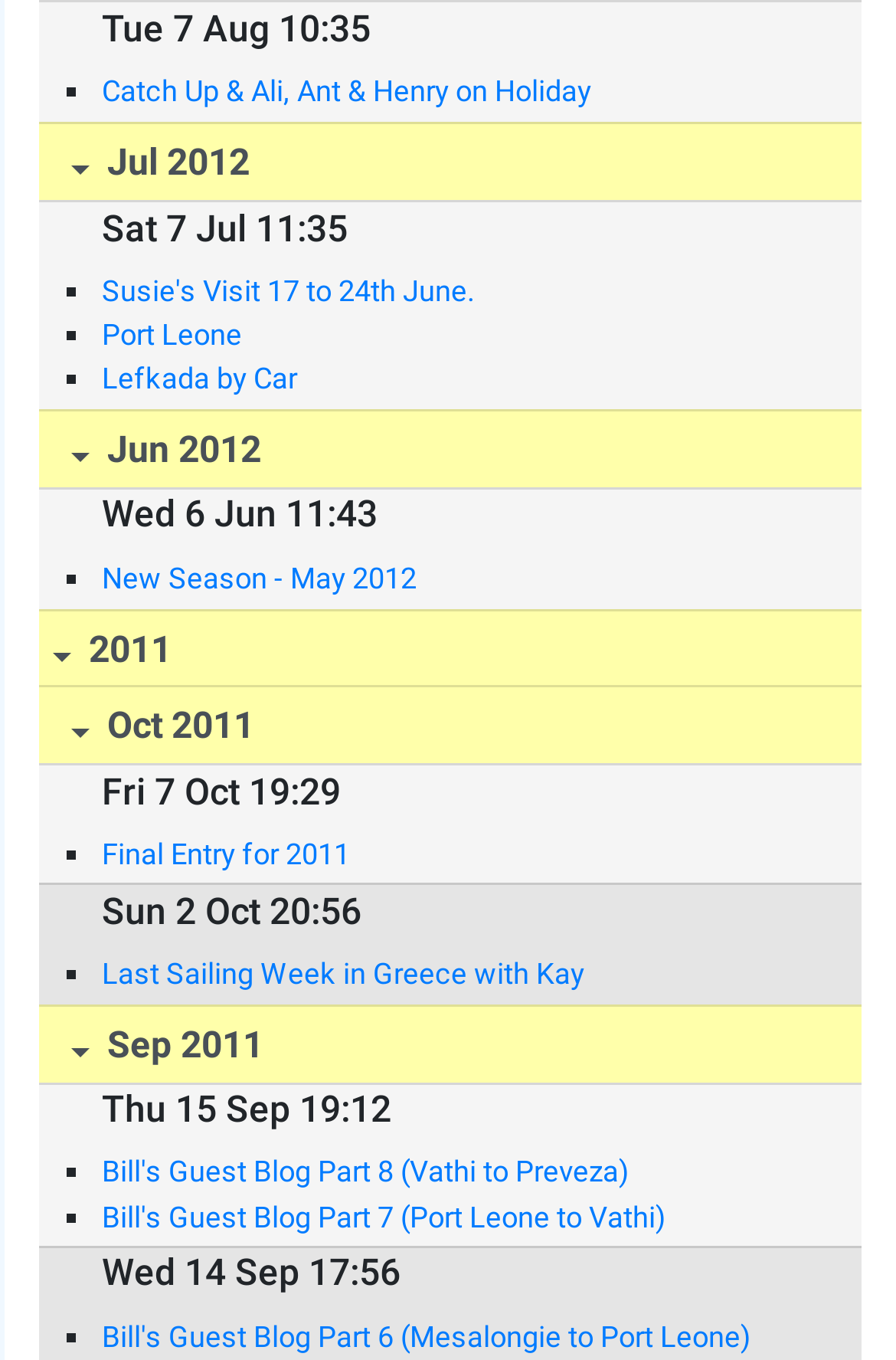Provide a short answer to the following question with just one word or phrase: How many links are there on this webpage?

19